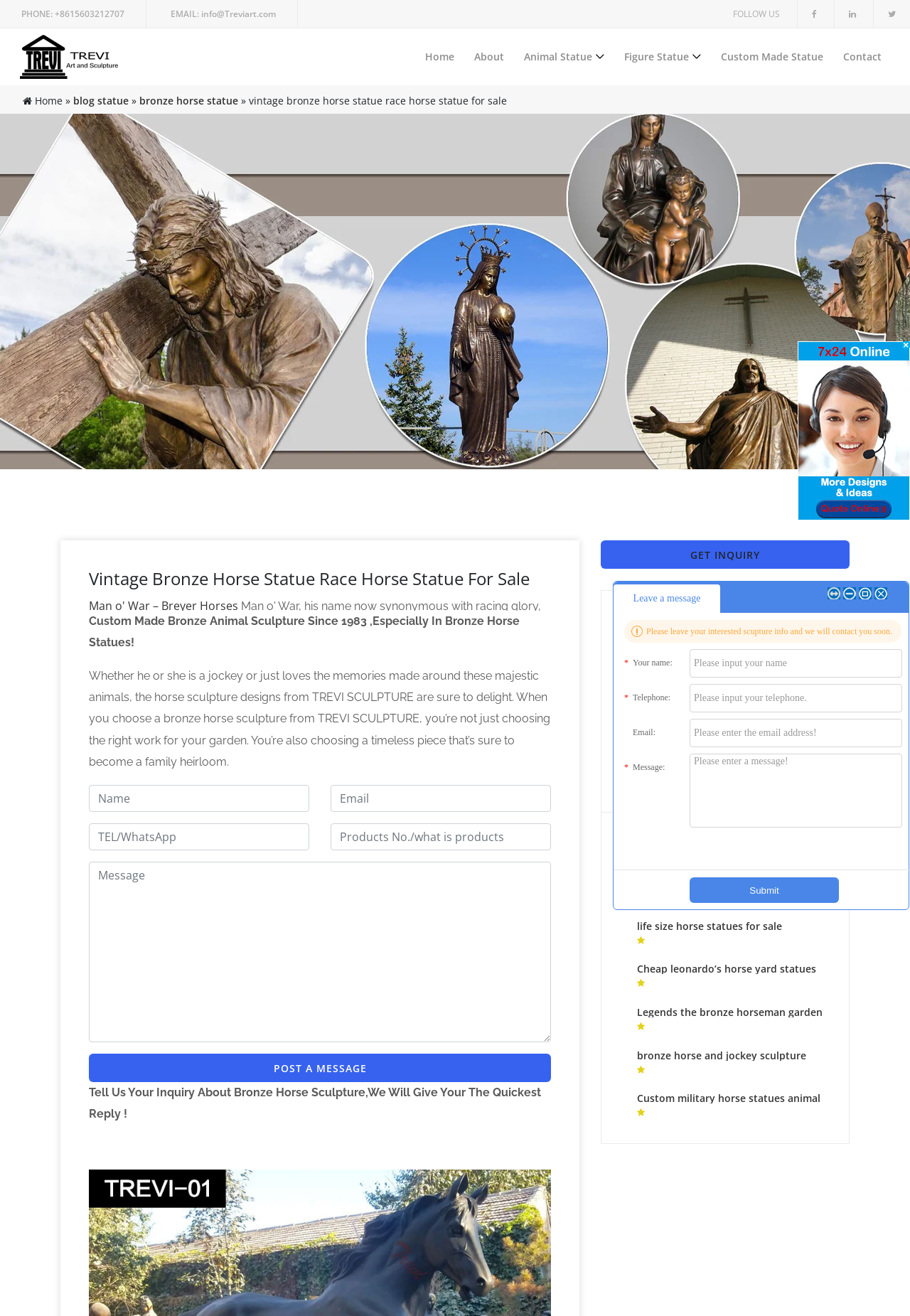Generate a comprehensive caption for the webpage you are viewing.

This webpage appears to be an online store or marketplace specializing in bronze horse statues and sculptures. At the top of the page, there is a navigation menu with links to various categories, including "Home", "About", "Animal Statue", "Figure Statue", "Custom Made Statue", and "Contact". Below the navigation menu, there is a breadcrumb trail showing the current page's location within the website.

The main content of the page is divided into several sections. The first section features a heading "Vintage Bronze Horse Statue Race Horse Statue For Sale" and a brief description of the product. Below this section, there are several headings and paragraphs describing various aspects of horse statues, including their use in warfare, different types of horse breeds, and the art of creating bronze sculptures.

The page also features a large number of links to other pages, including eBay listings, Wikipedia articles, and other websites related to horse statues and collectibles. These links are scattered throughout the page, often with brief descriptions or headings.

In the middle of the page, there is a contact form with fields for name, email, phone number, and message. Below the contact form, there is a button to submit the inquiry and a message encouraging visitors to ask about bronze horse sculptures.

The bottom of the page features a section with links to other related products, including bronze jockey horse statues, life-size horse statues, and custom military horse statues. There are also several social media links and a section with contact information, including email, WhatsApp, mobile phone number, and office address.

Throughout the page, there are several images, including a few bronze horse statues and some icons or logos. However, the majority of the page is dedicated to text content, with many headings, paragraphs, and links.